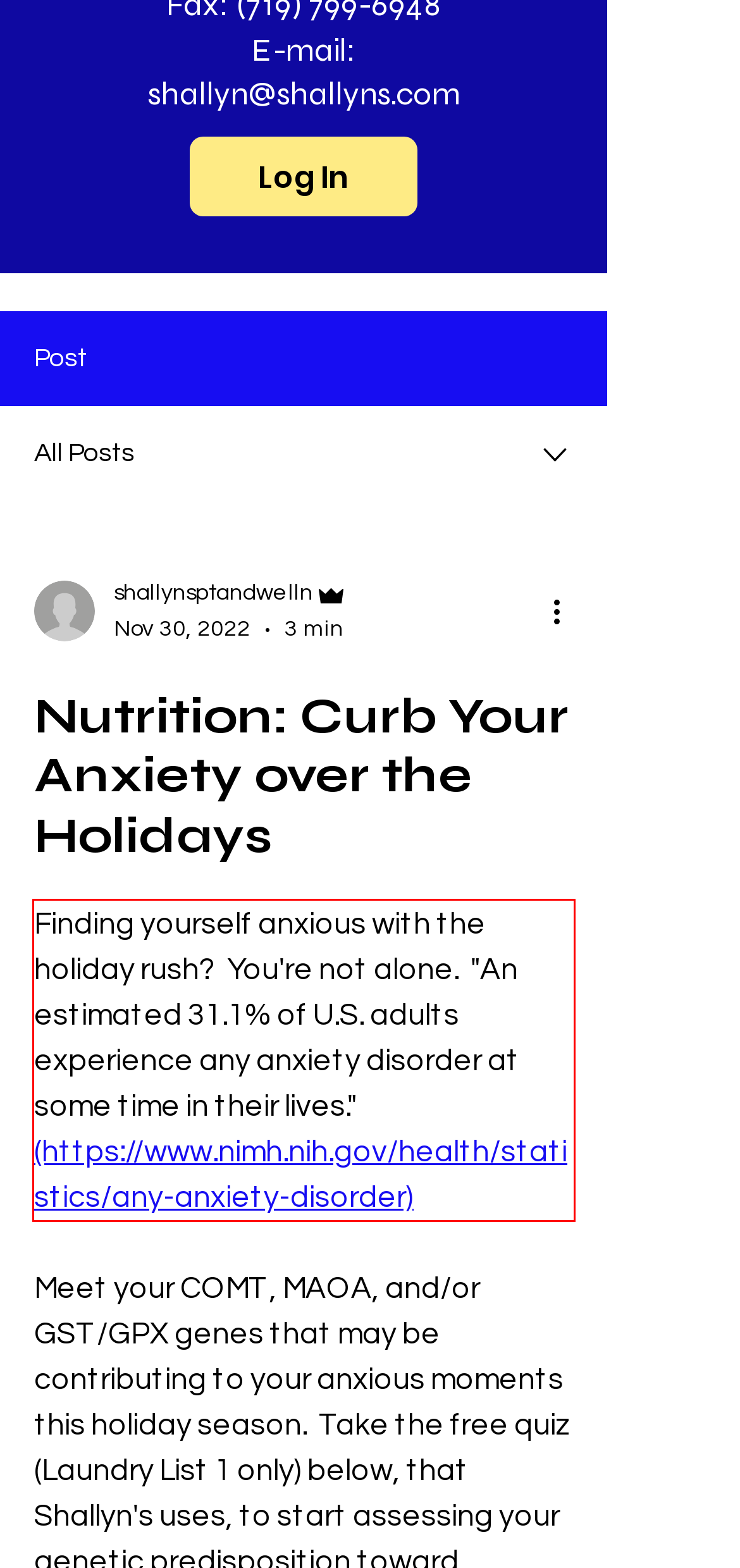You are provided with a screenshot of a webpage that includes a red bounding box. Extract and generate the text content found within the red bounding box.

Finding yourself anxious with the holiday rush? You're not alone. "An estimated 31.1% of U.S. adults experience any anxiety disorder at some time in their lives." (https://www.nimh.nih.gov/health/statistics/any-anxiety-disorder)